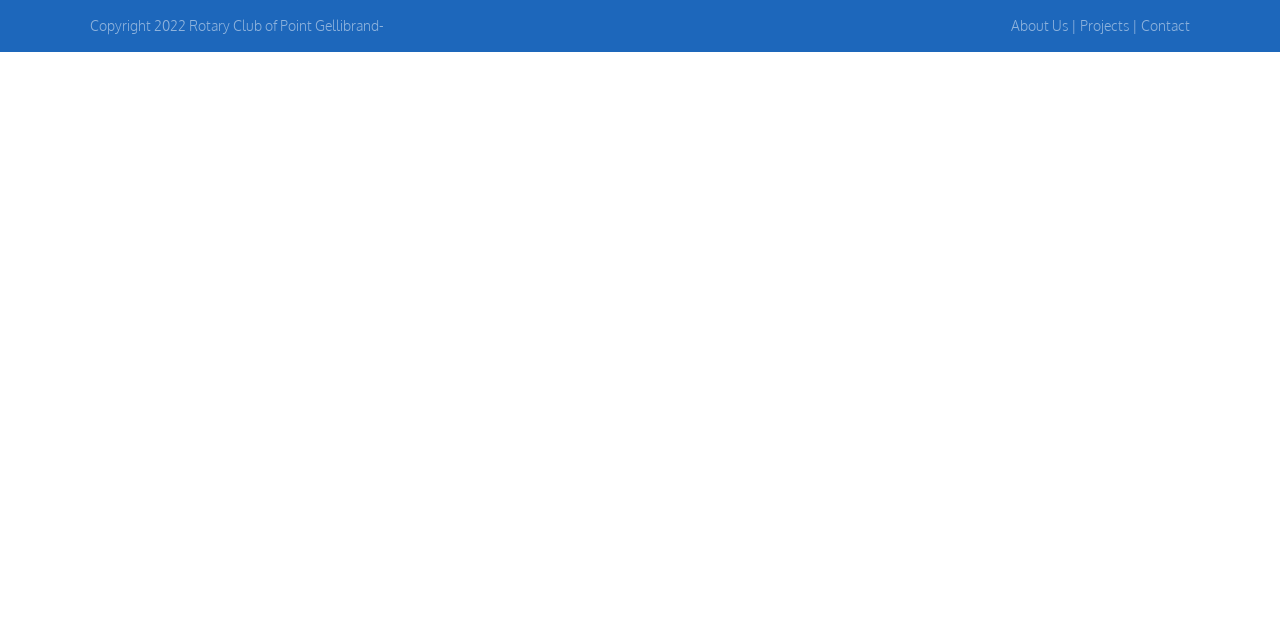Using the webpage screenshot, find the UI element described by About Us. Provide the bounding box coordinates in the format (top-left x, top-left y, bottom-right x, bottom-right y), ensuring all values are floating point numbers between 0 and 1.

[0.79, 0.027, 0.834, 0.053]